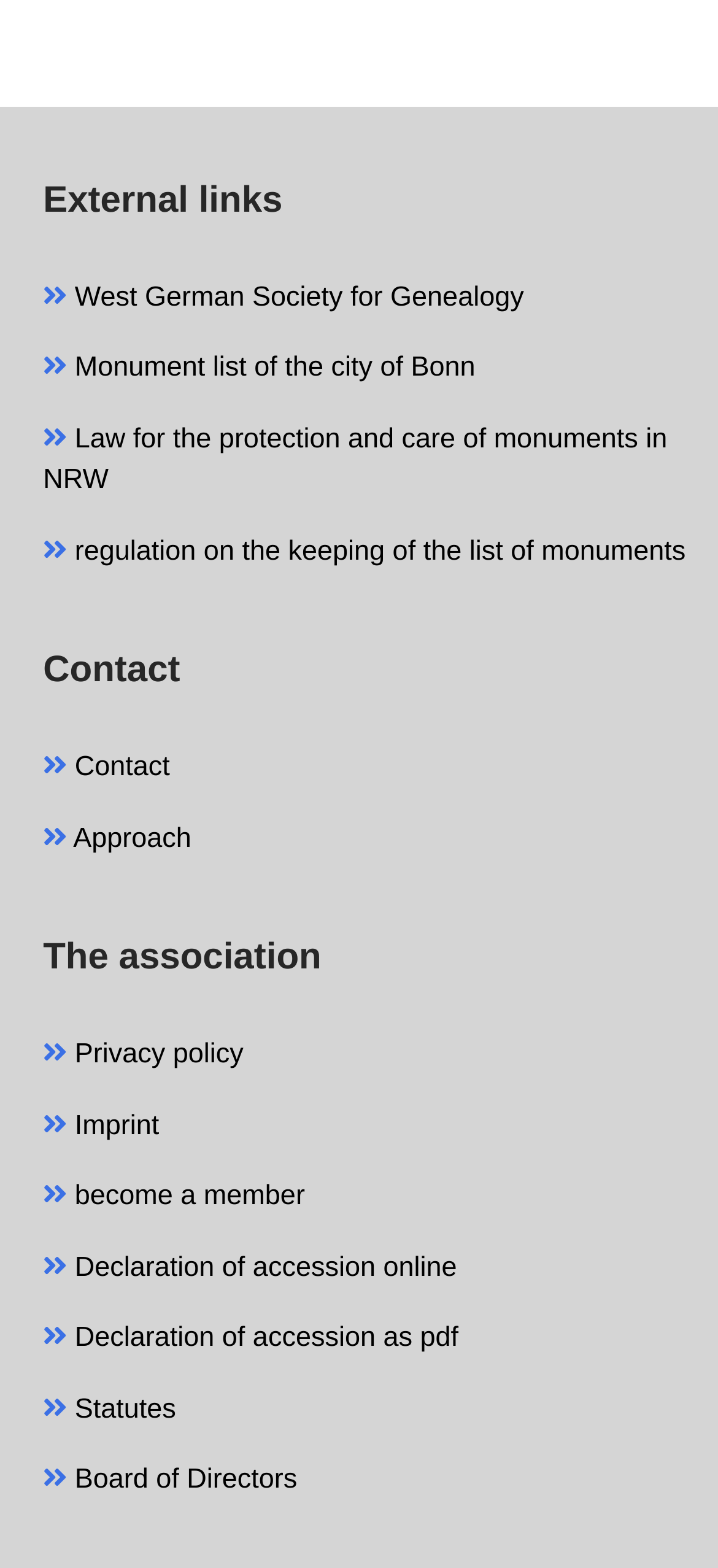Using the image as a reference, answer the following question in as much detail as possible:
How many links are there under 'Contact'?

I counted the number of links under the 'Contact' heading, which are 'Contact' and 'Approach'. There are 2 links in total.